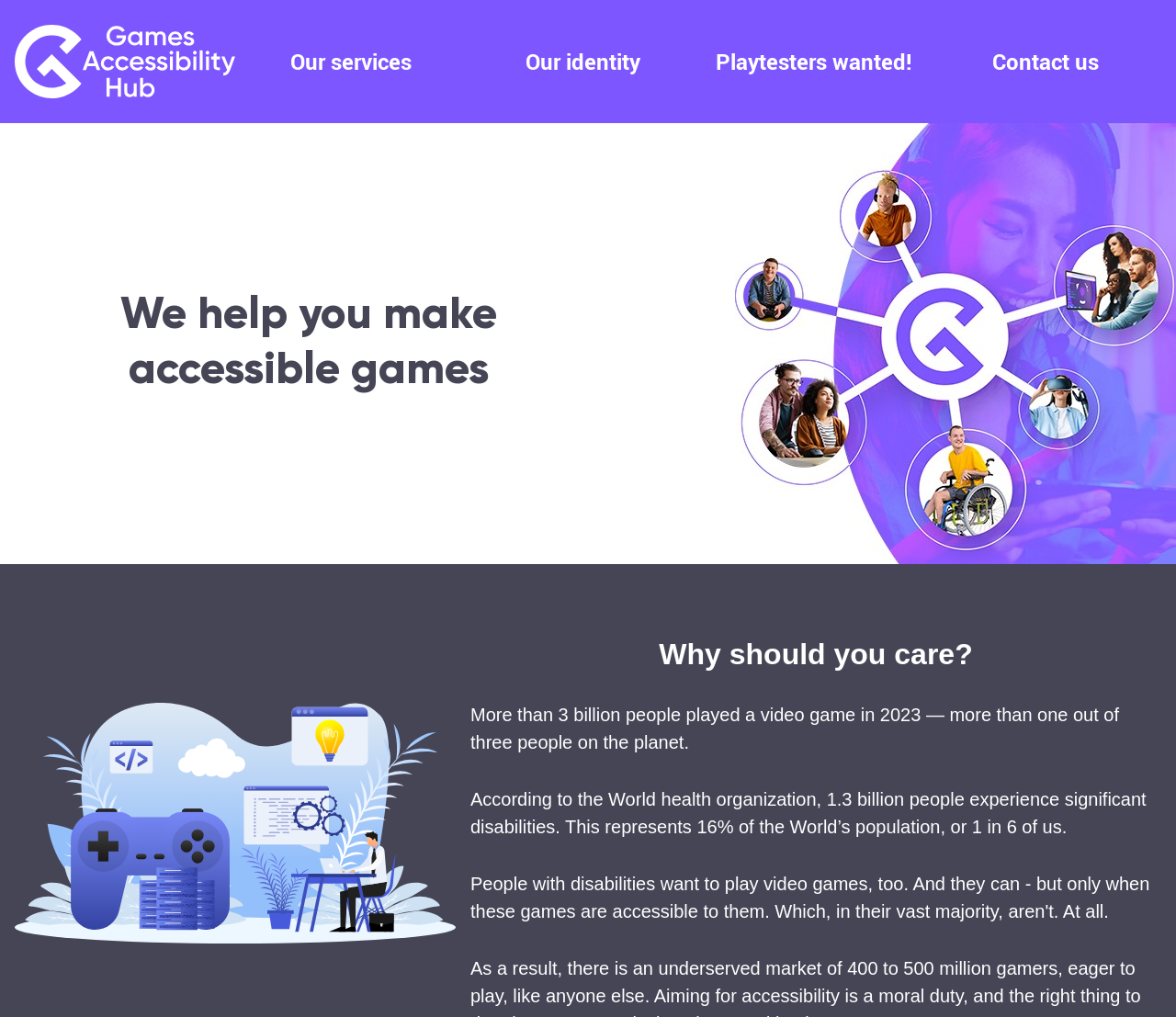Analyze and describe the webpage in a detailed narrative.

The webpage is titled "Homepage | Games Accessibility Hub" and appears to be focused on promoting accessibility solutions for video game studios. At the top left of the page, there is a link and an image, both labeled "Games Accessibility Hub", which likely serve as a logo or navigation element.

Below the logo, there is a row of four links: "Our services", "Our identity", "Playtesters wanted!", and "Contact us", which are evenly spaced across the top of the page.

Further down, there is a heading that reads "We help you make accessible games", which is positioned near the top left of the page. Below this heading, there is a section that discusses the importance of accessibility in video games. This section is headed by the question "Why should you care?" and features two blocks of text. The first block states that over 3 billion people played video games in 2023, which is more than one out of three people on the planet. The second block cites the World Health Organization, stating that 1.3 billion people experience significant disabilities, which represents 16% of the world's population, or 1 in 6 people.